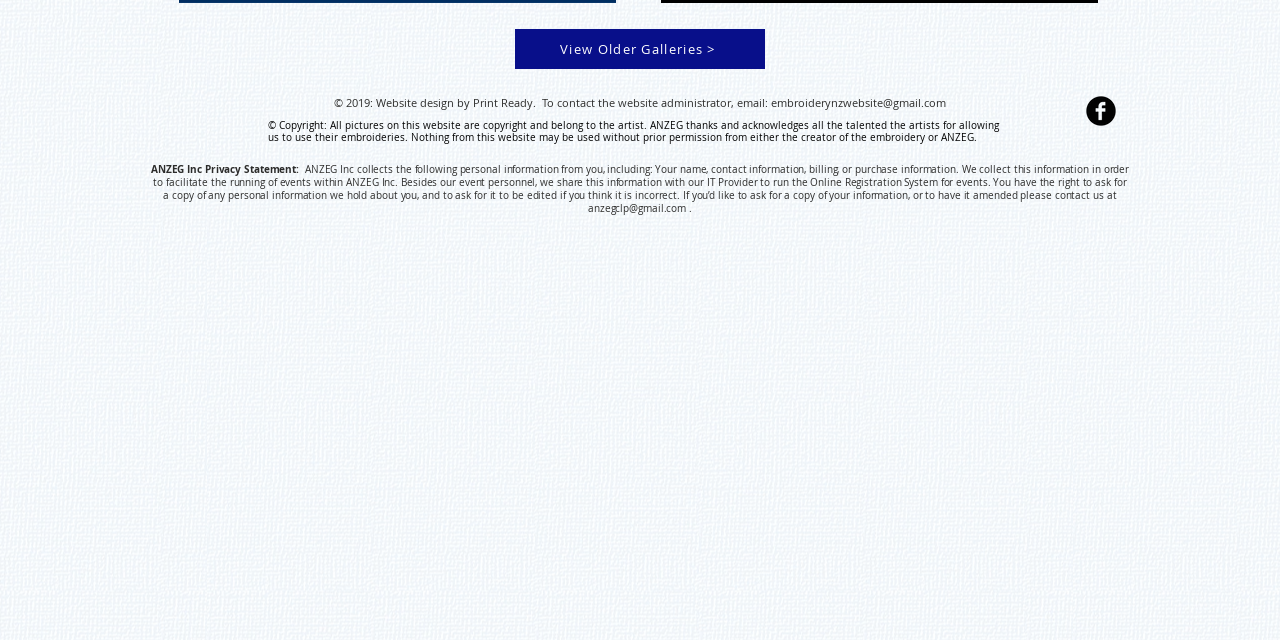Identify the bounding box coordinates of the HTML element based on this description: "aria-label="b-facebook"".

[0.848, 0.15, 0.872, 0.197]